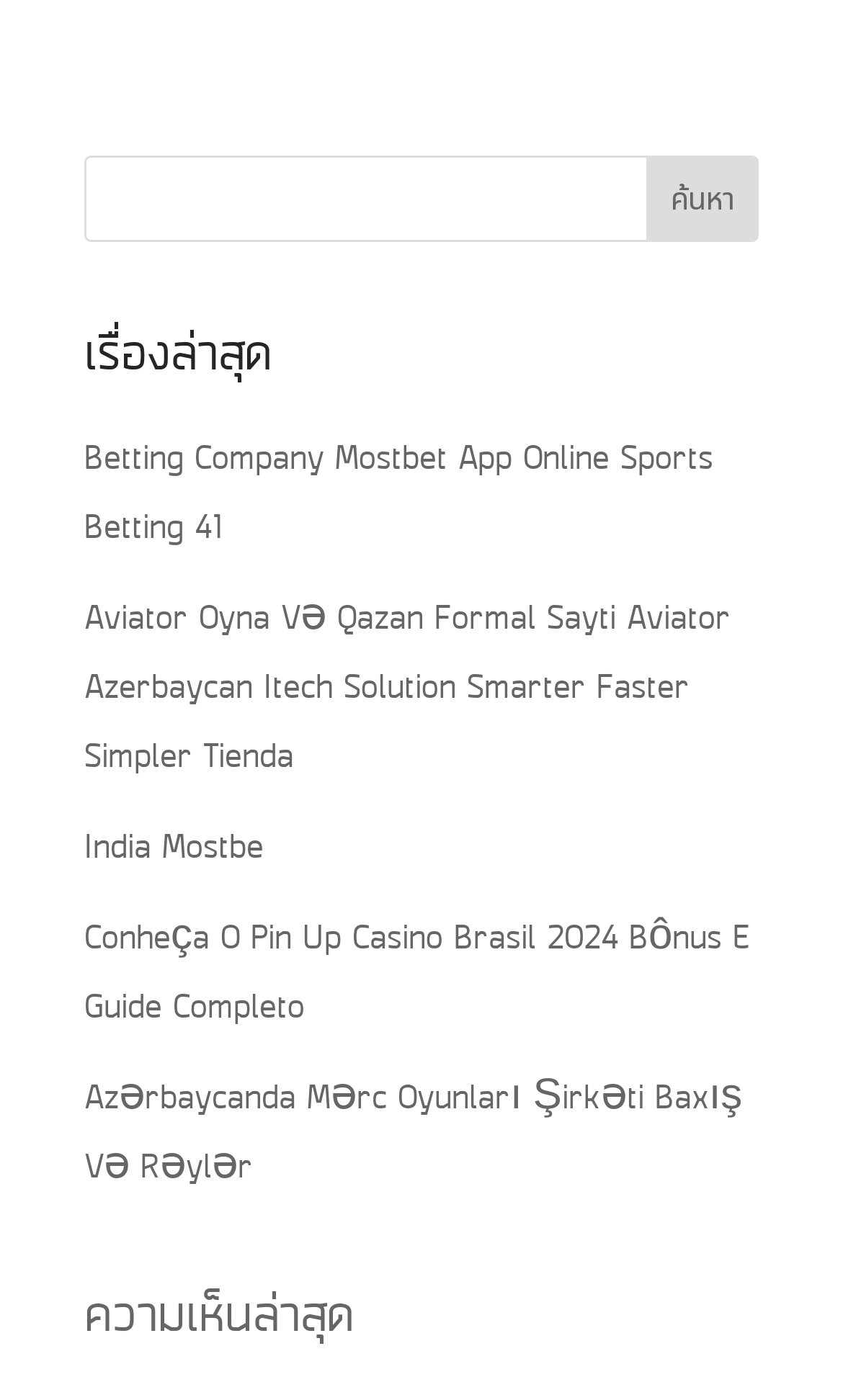Reply to the question with a single word or phrase:
How many headings are there on the webpage?

2